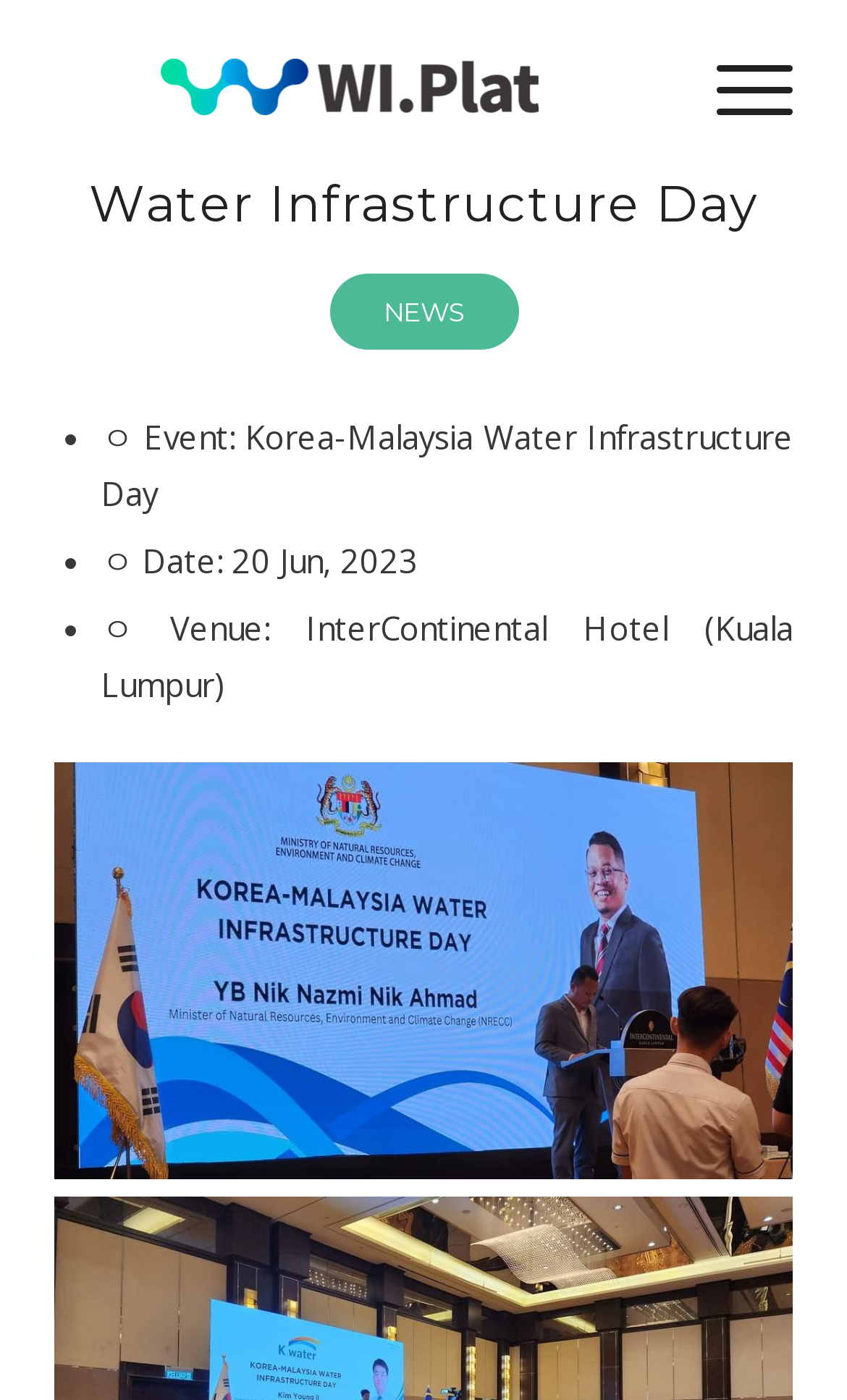Give the bounding box coordinates for the element described as: "News".

[0.388, 0.195, 0.612, 0.25]